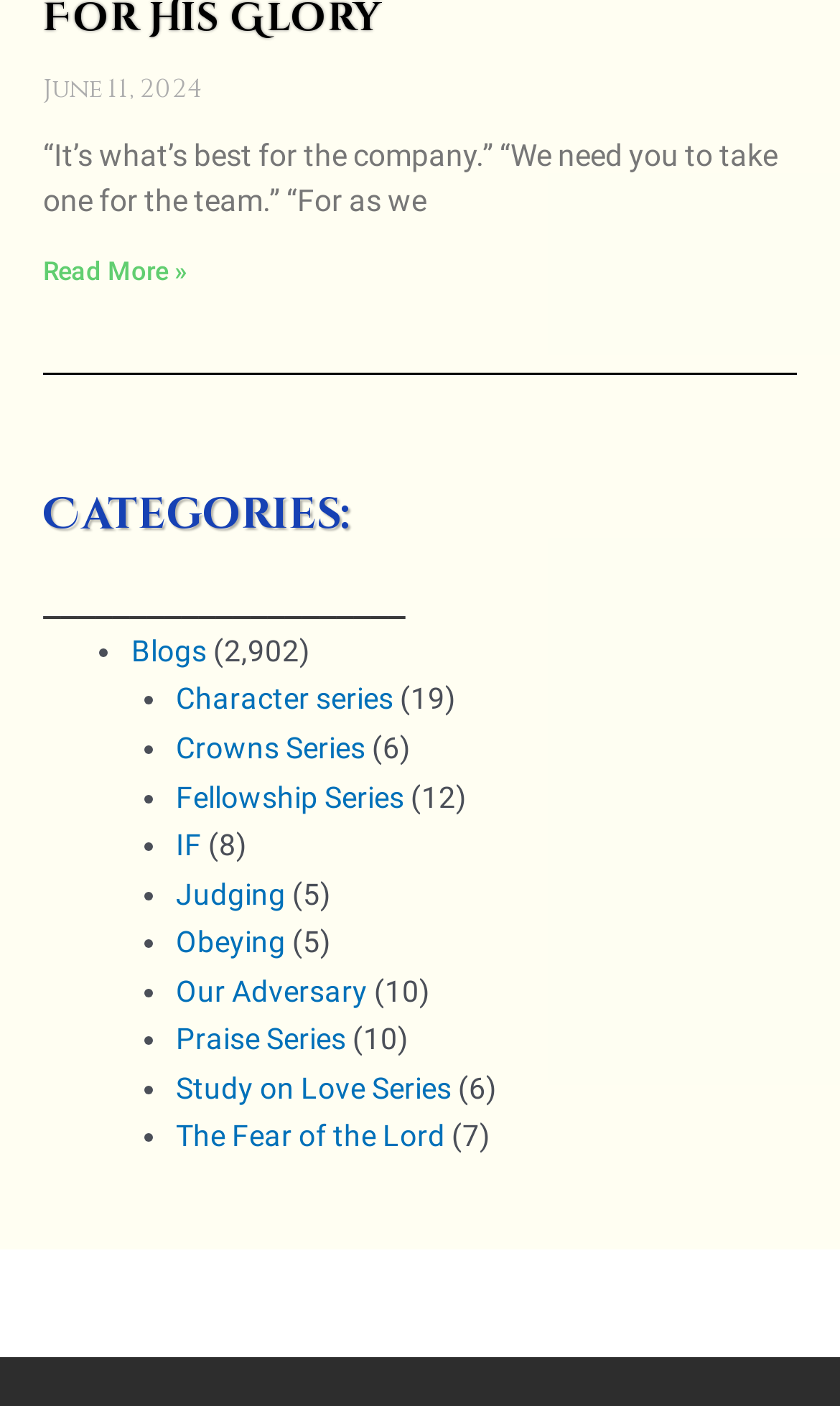Please determine the bounding box coordinates for the UI element described as: "Praise Series".

[0.209, 0.727, 0.412, 0.751]